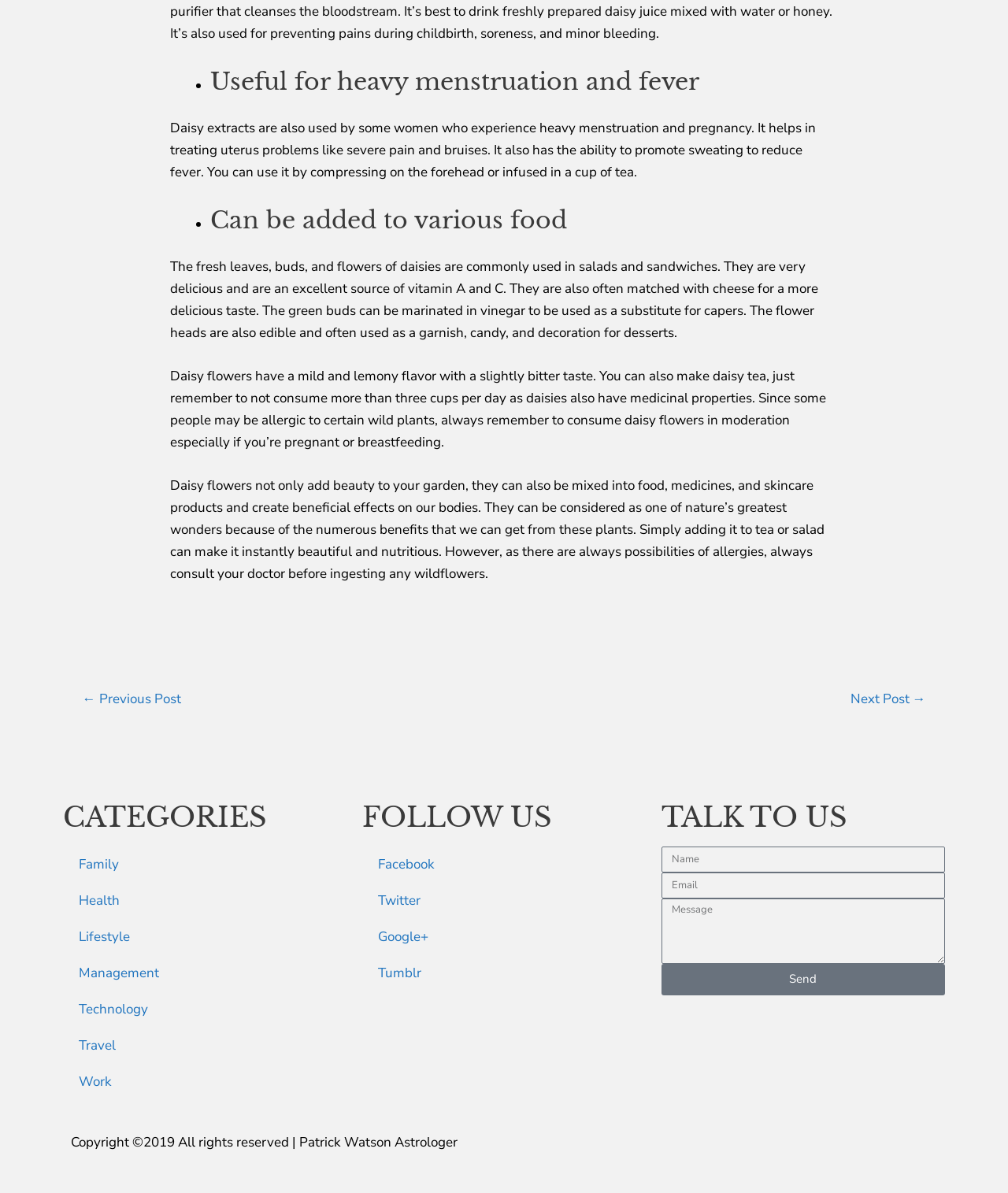Analyze the image and deliver a detailed answer to the question: Can daisy flowers be added to food?

The webpage mentions that the fresh leaves, buds, and flowers of daisies are commonly used in salads and sandwiches. They are also often matched with cheese for a more delicious taste.